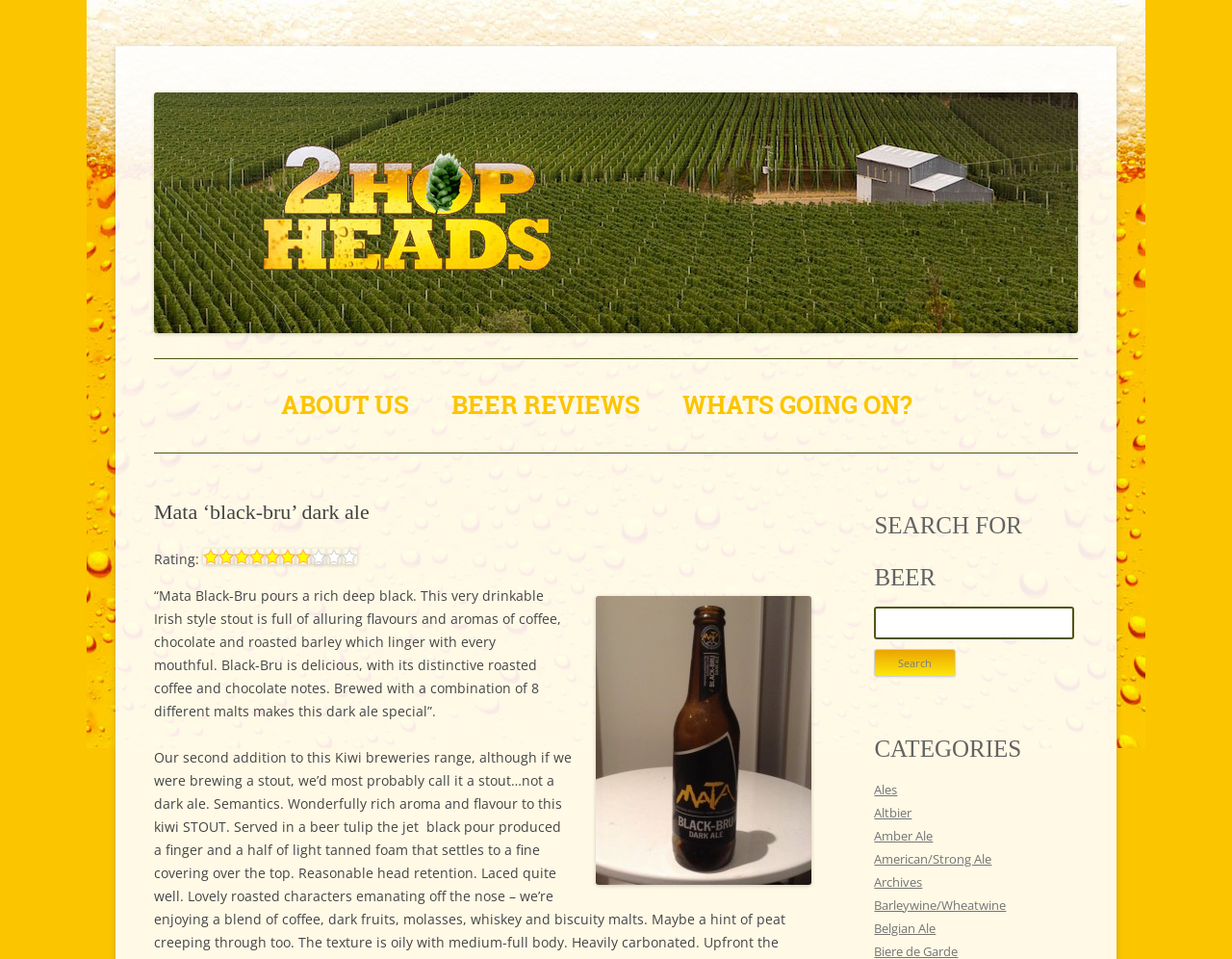Determine the bounding box coordinates (top-left x, top-left y, bottom-right x, bottom-right y) of the UI element described in the following text: American/Strong Ale

[0.71, 0.886, 0.805, 0.904]